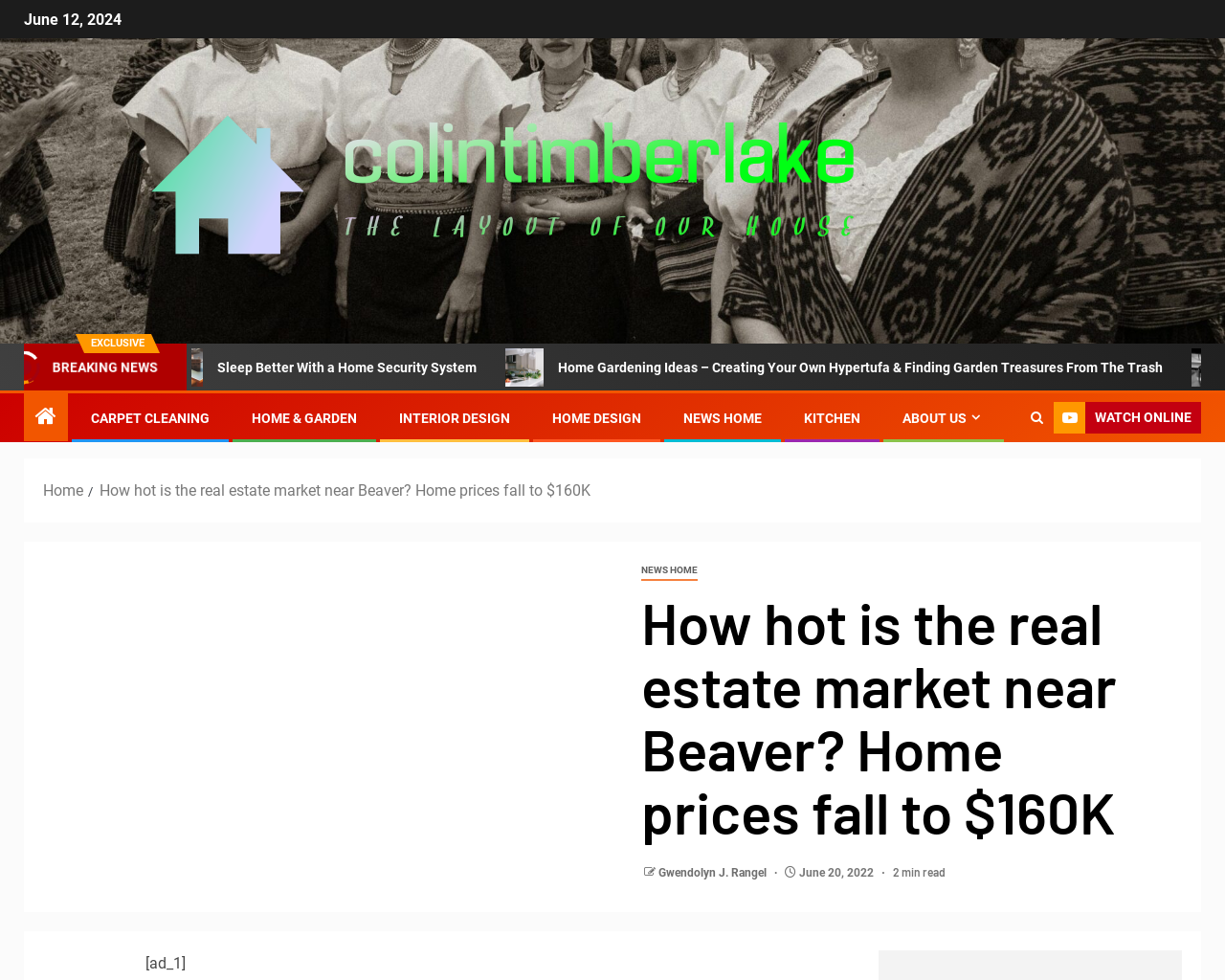Please specify the bounding box coordinates of the clickable region to carry out the following instruction: "Click on the 'Colintimberlake' link". The coordinates should be four float numbers between 0 and 1, in the format [left, top, right, bottom].

[0.02, 0.184, 0.801, 0.203]